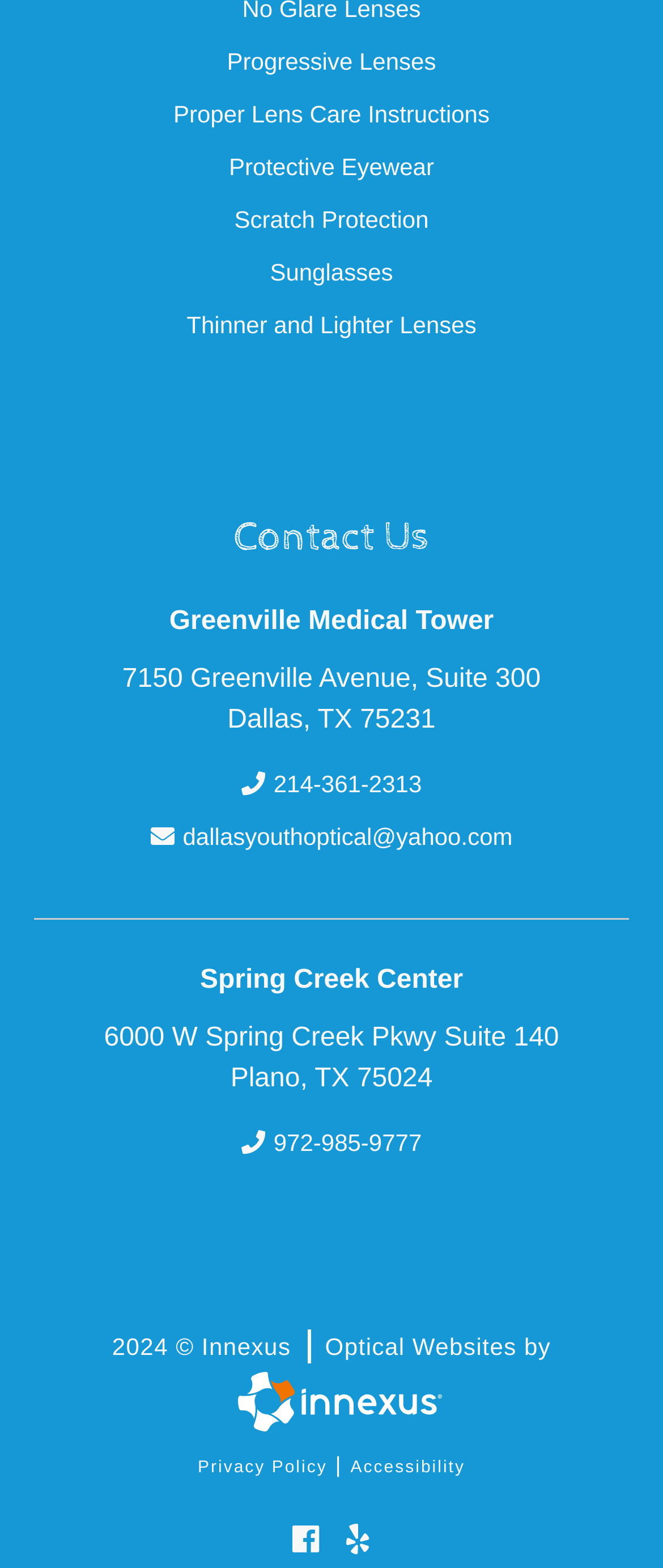Select the bounding box coordinates of the element I need to click to carry out the following instruction: "Click Progressive Lenses".

[0.051, 0.023, 0.949, 0.056]